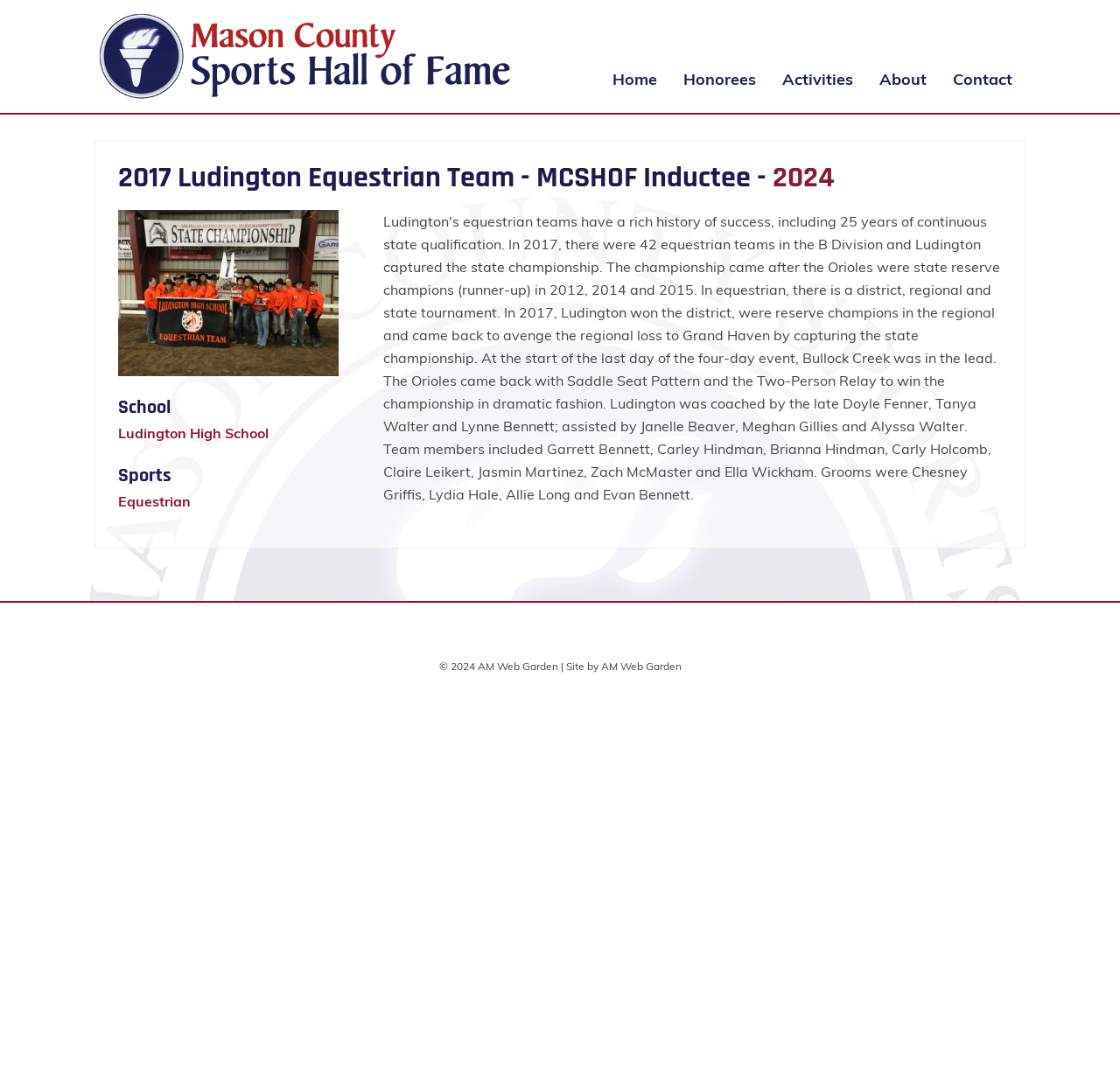Please provide a comprehensive answer to the question below using the information from the image: What is the sport associated with the team?

The answer can be found in the article section of the webpage, where the link 'Equestrian' is located under the heading 'Sports'.